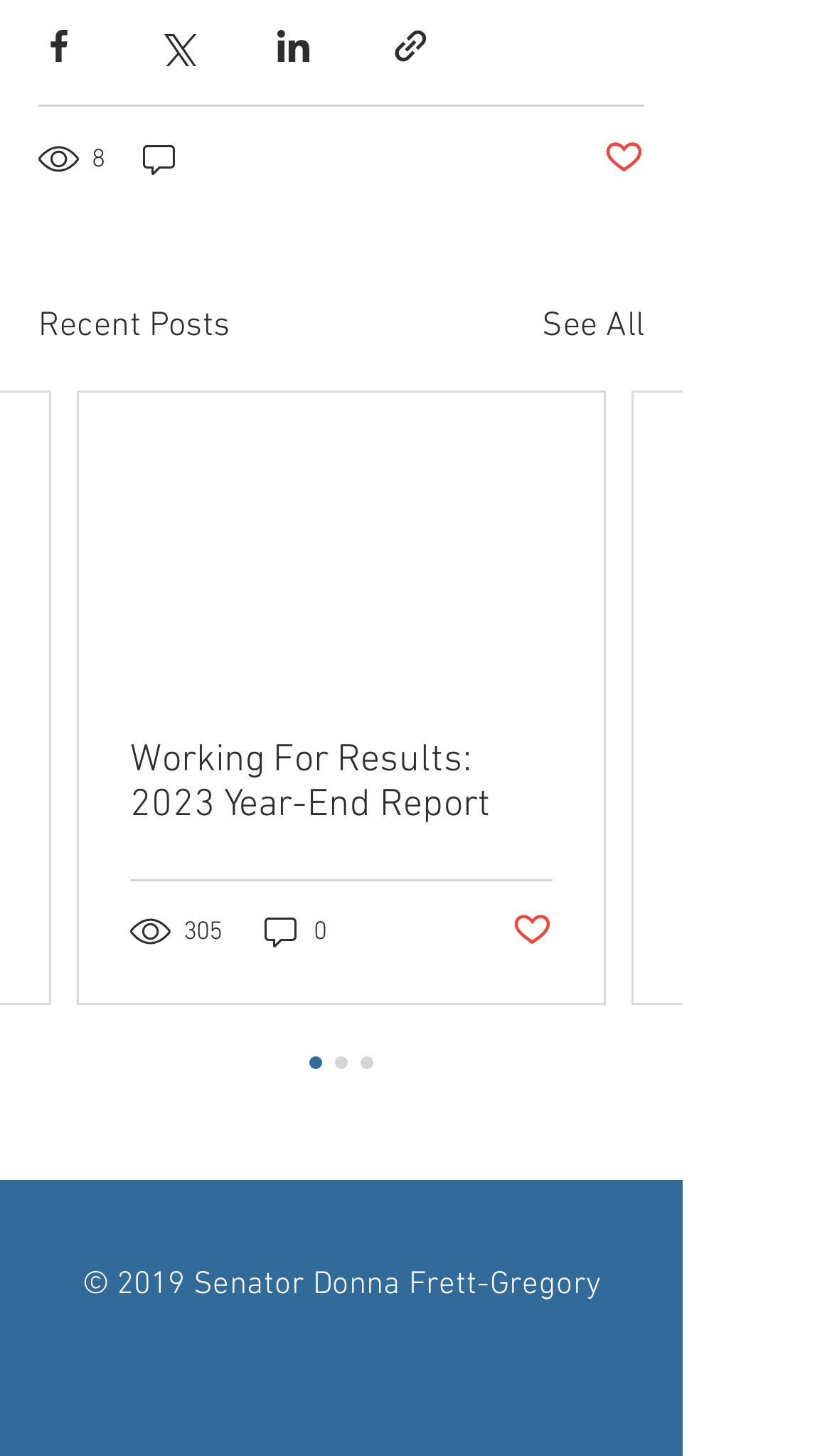How many posts are displayed on the webpage?
Please interpret the details in the image and answer the question thoroughly.

Only one post is displayed on the webpage, which is titled 'Working For Results: 2023 Year-End Report' and has 305 views and 0 comments.